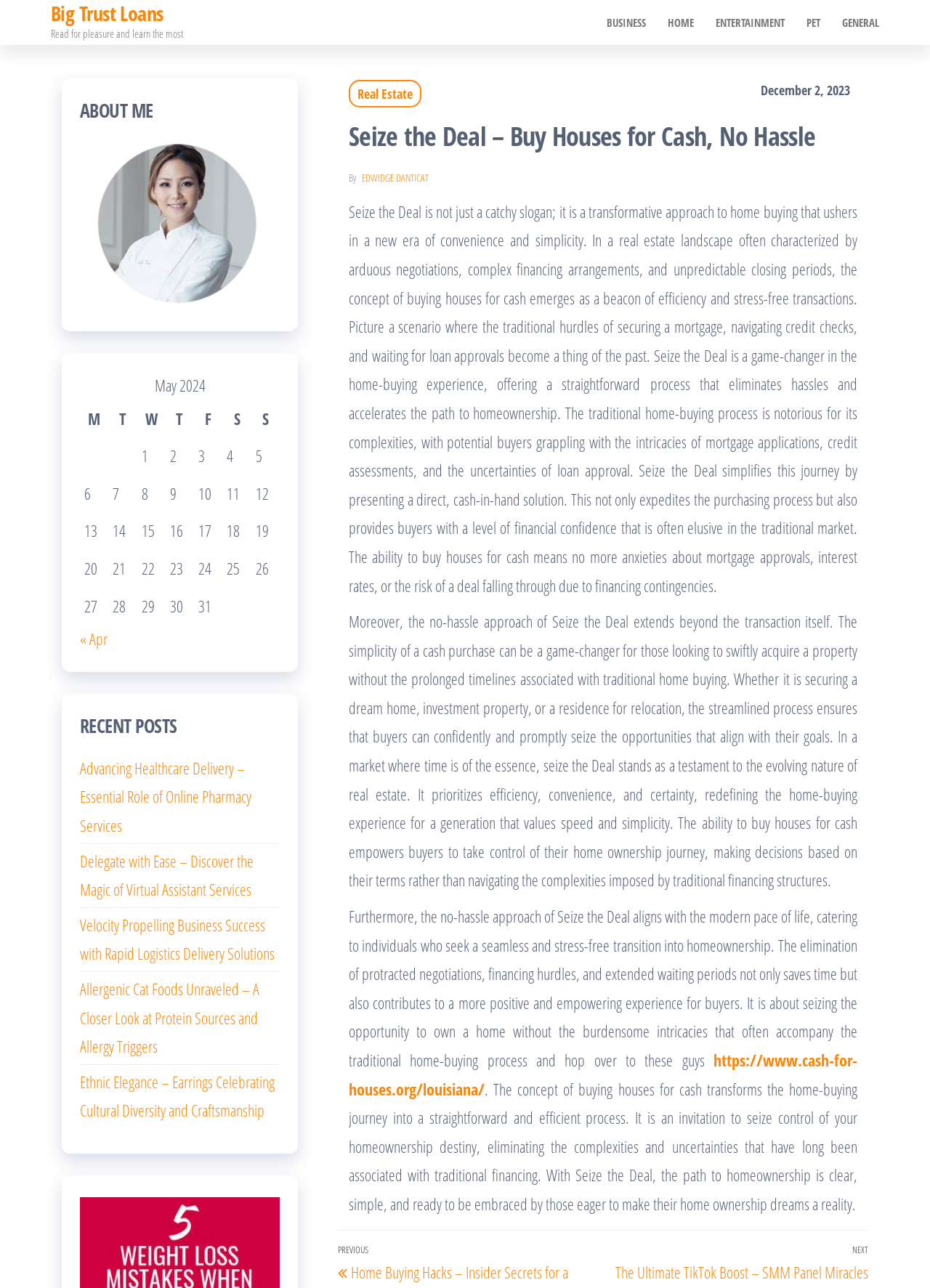What is the date mentioned in the webpage?
Can you offer a detailed and complete answer to this question?

The date 'December 2, 2023' is mentioned in the webpage content, which suggests it might be the date of publication or a relevant date for the article.